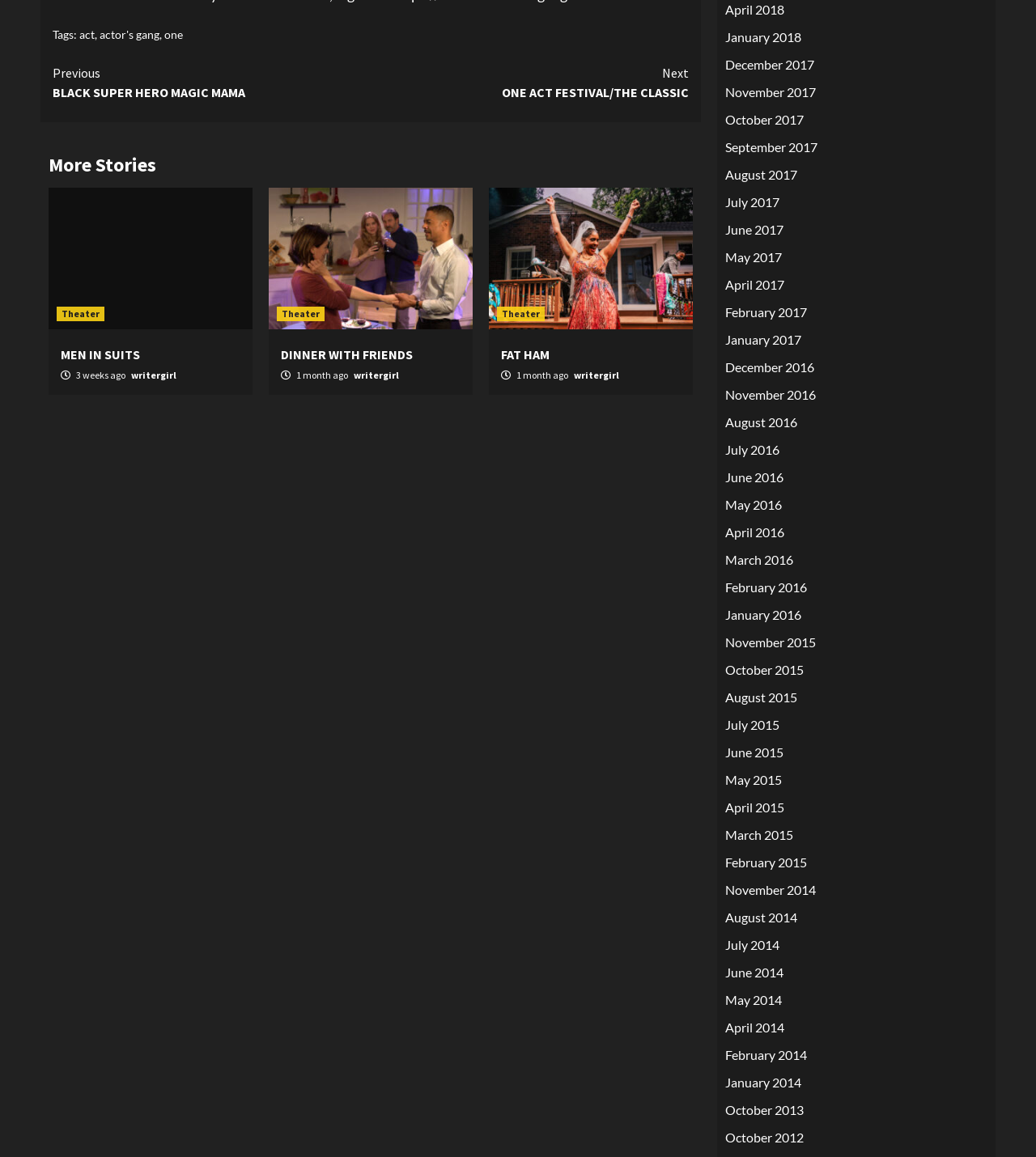For the following element description, predict the bounding box coordinates in the format (top-left x, top-left y, bottom-right x, bottom-right y). All values should be floating point numbers between 0 and 1. Description: Custom Preview Lineweights gh player

None